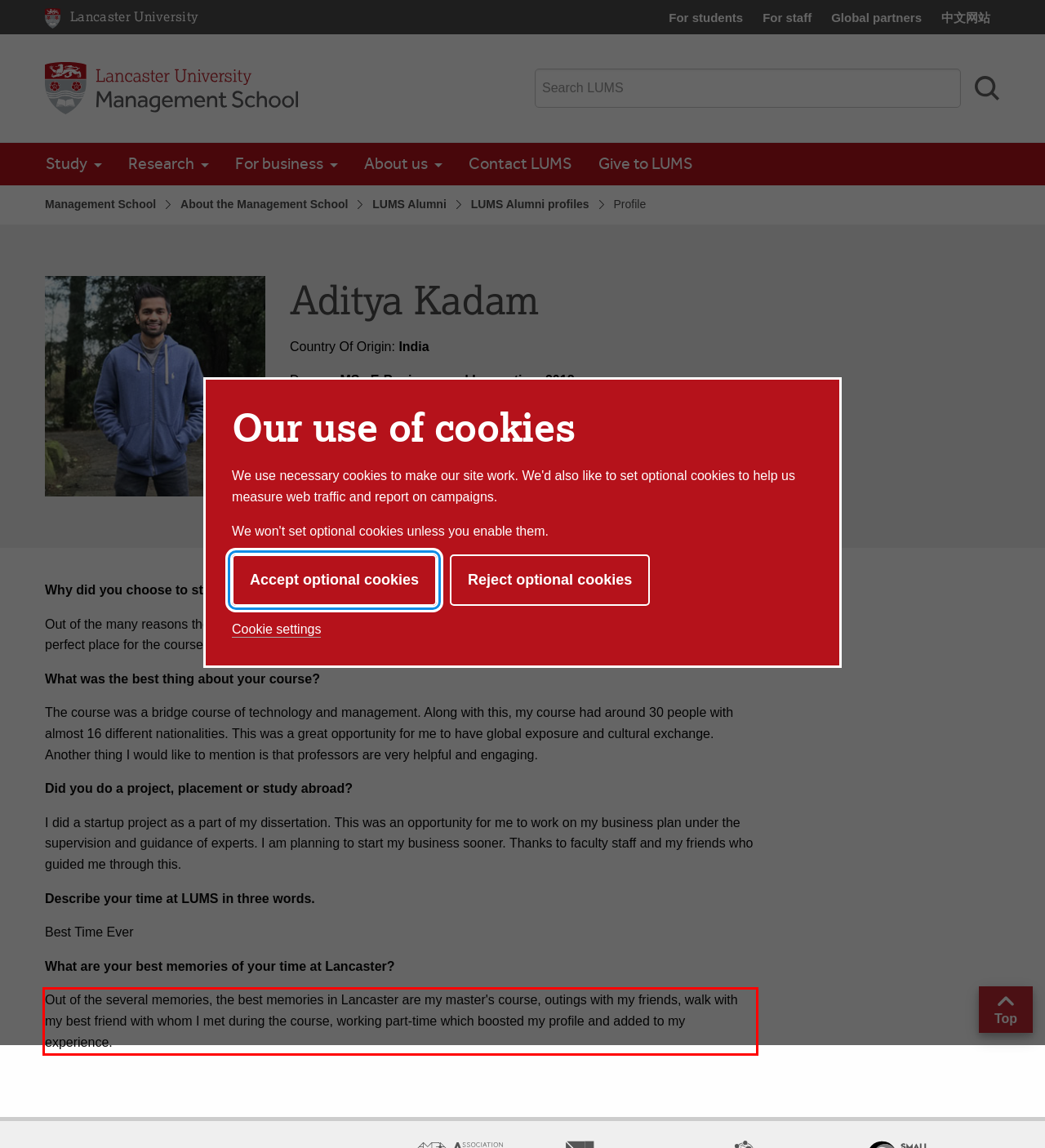Review the webpage screenshot provided, and perform OCR to extract the text from the red bounding box.

Out of the several memories, the best memories in Lancaster are my master's course, outings with my friends, walk with my best friend with whom I met during the course, working part-time which boosted my profile and added to my experience.